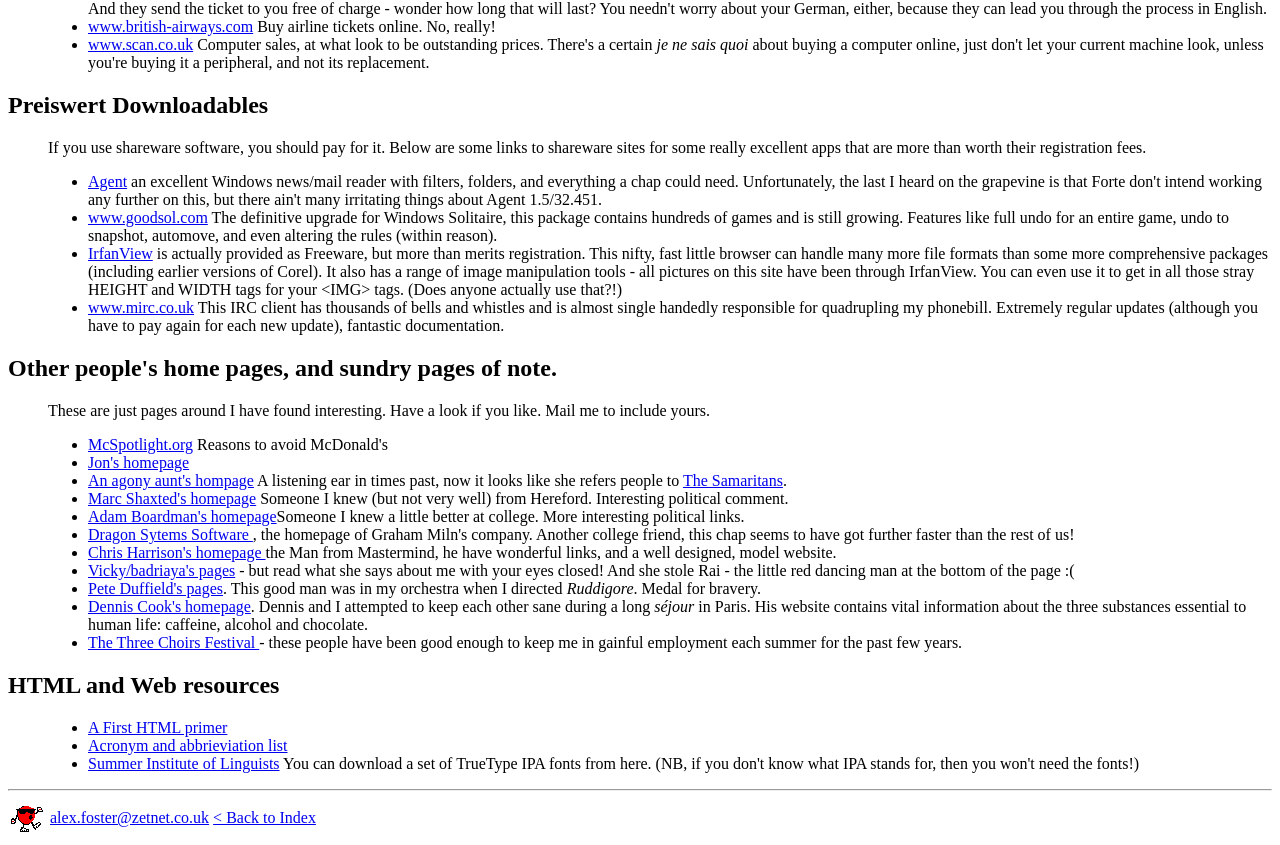Please provide the bounding box coordinates for the UI element as described: "Adam Boardman's homepage". The coordinates must be four floats between 0 and 1, represented as [left, top, right, bottom].

[0.069, 0.601, 0.216, 0.621]